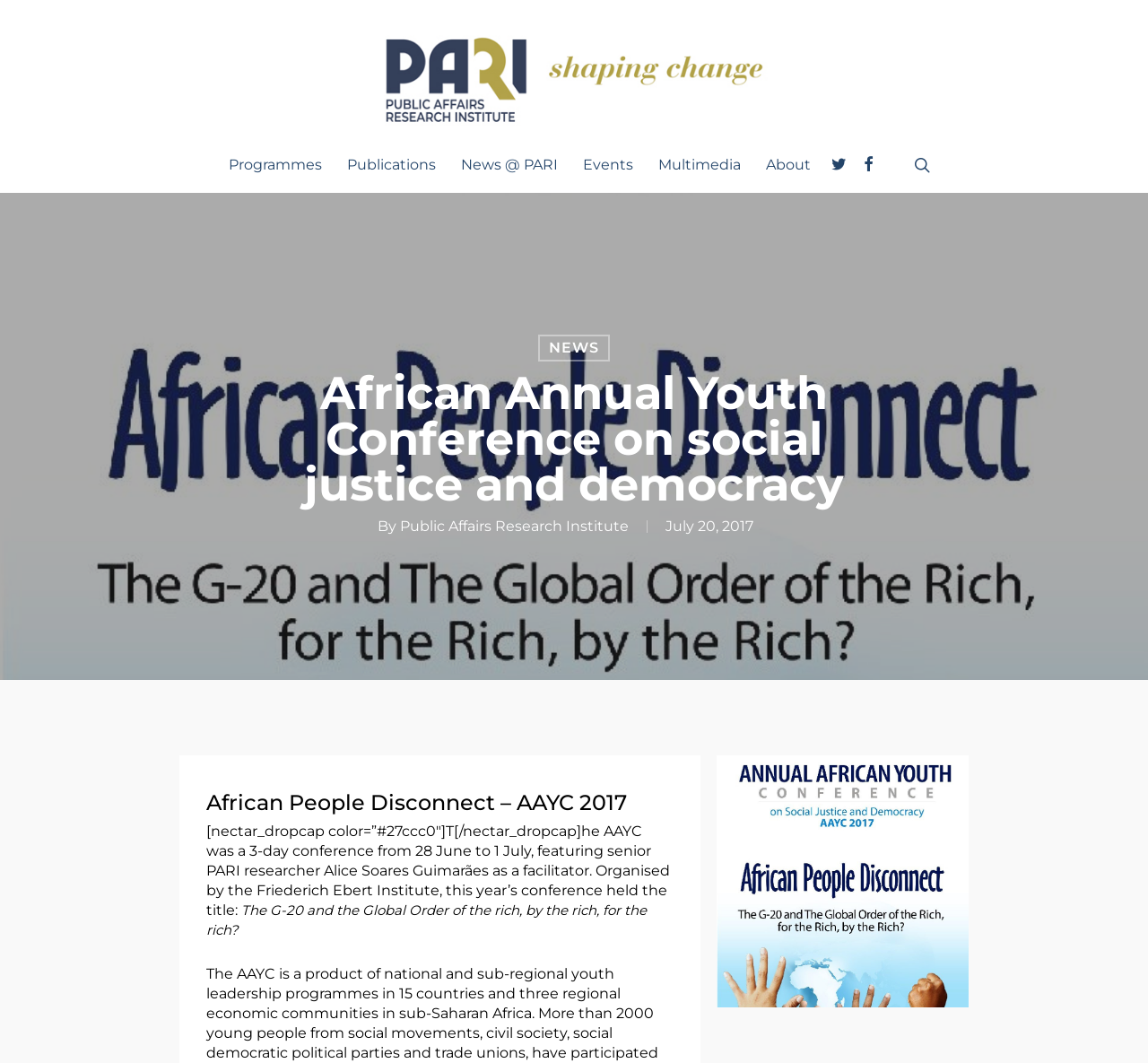Specify the bounding box coordinates of the area that needs to be clicked to achieve the following instruction: "Go to the 'Account' page".

None